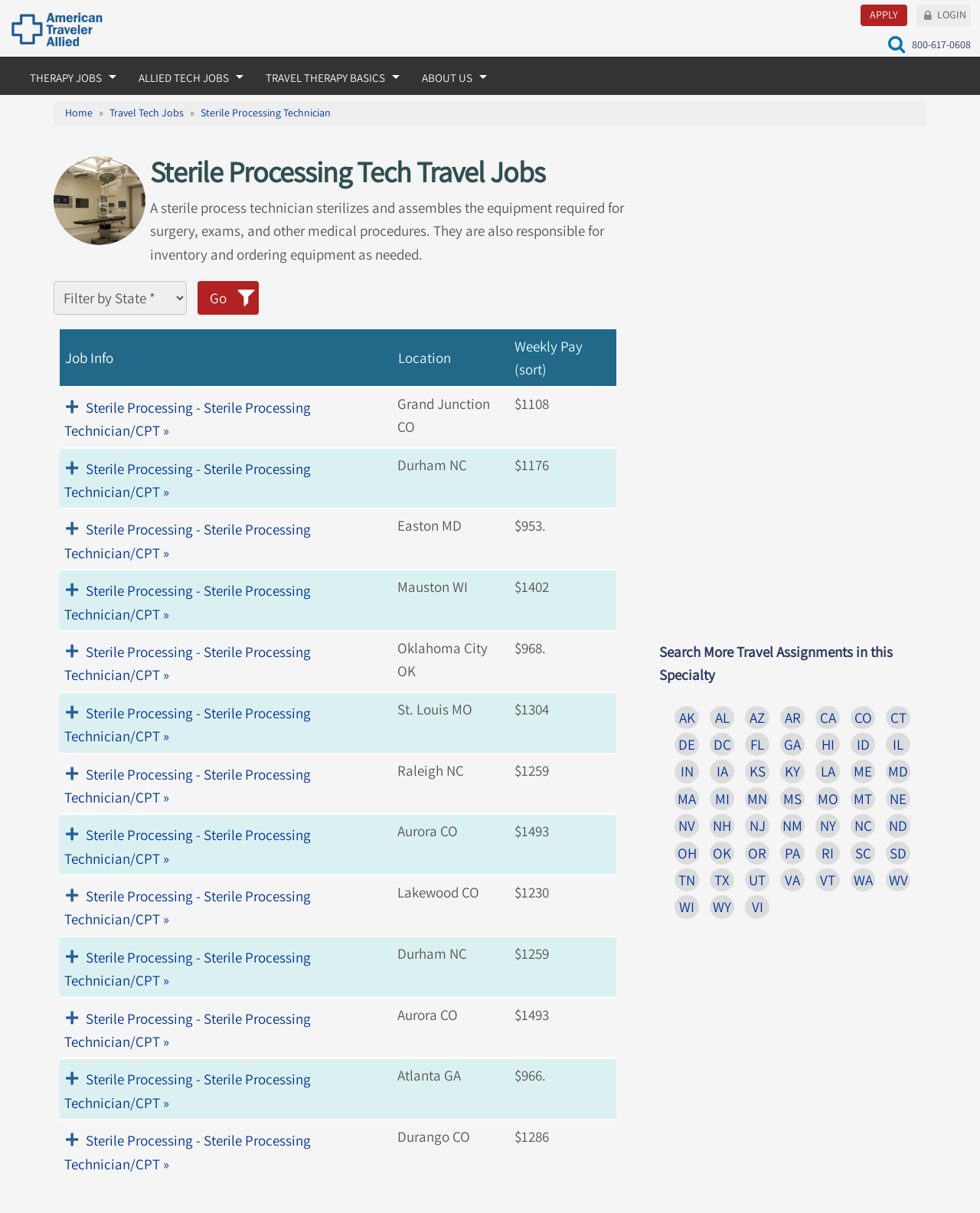Please provide a brief answer to the question using only one word or phrase: 
What is the weekly pay for the job listing in Grand Junction, CO?

$1108